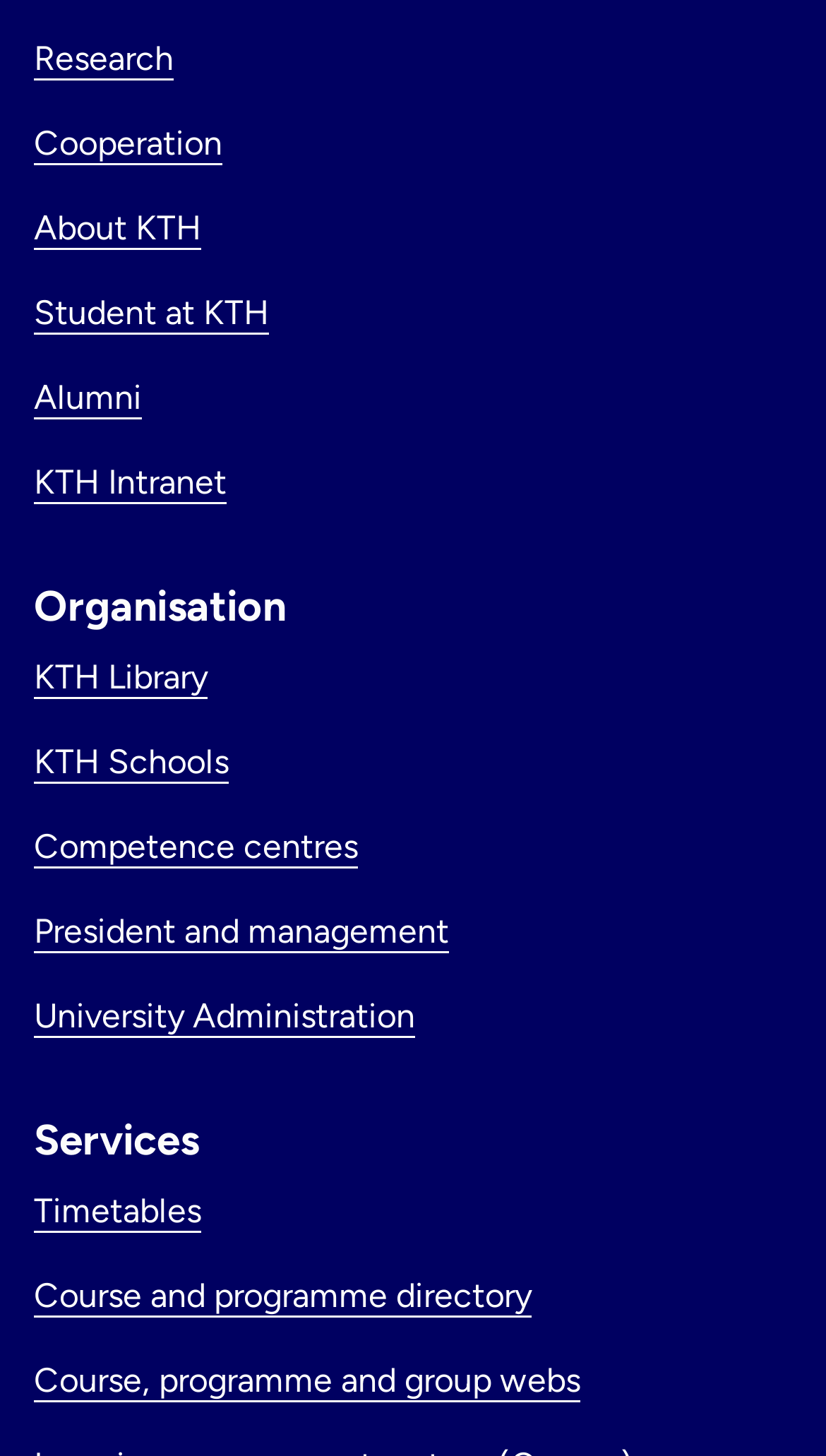Please determine the bounding box coordinates of the element's region to click in order to carry out the following instruction: "Check Timetables". The coordinates should be four float numbers between 0 and 1, i.e., [left, top, right, bottom].

[0.041, 0.818, 0.244, 0.845]